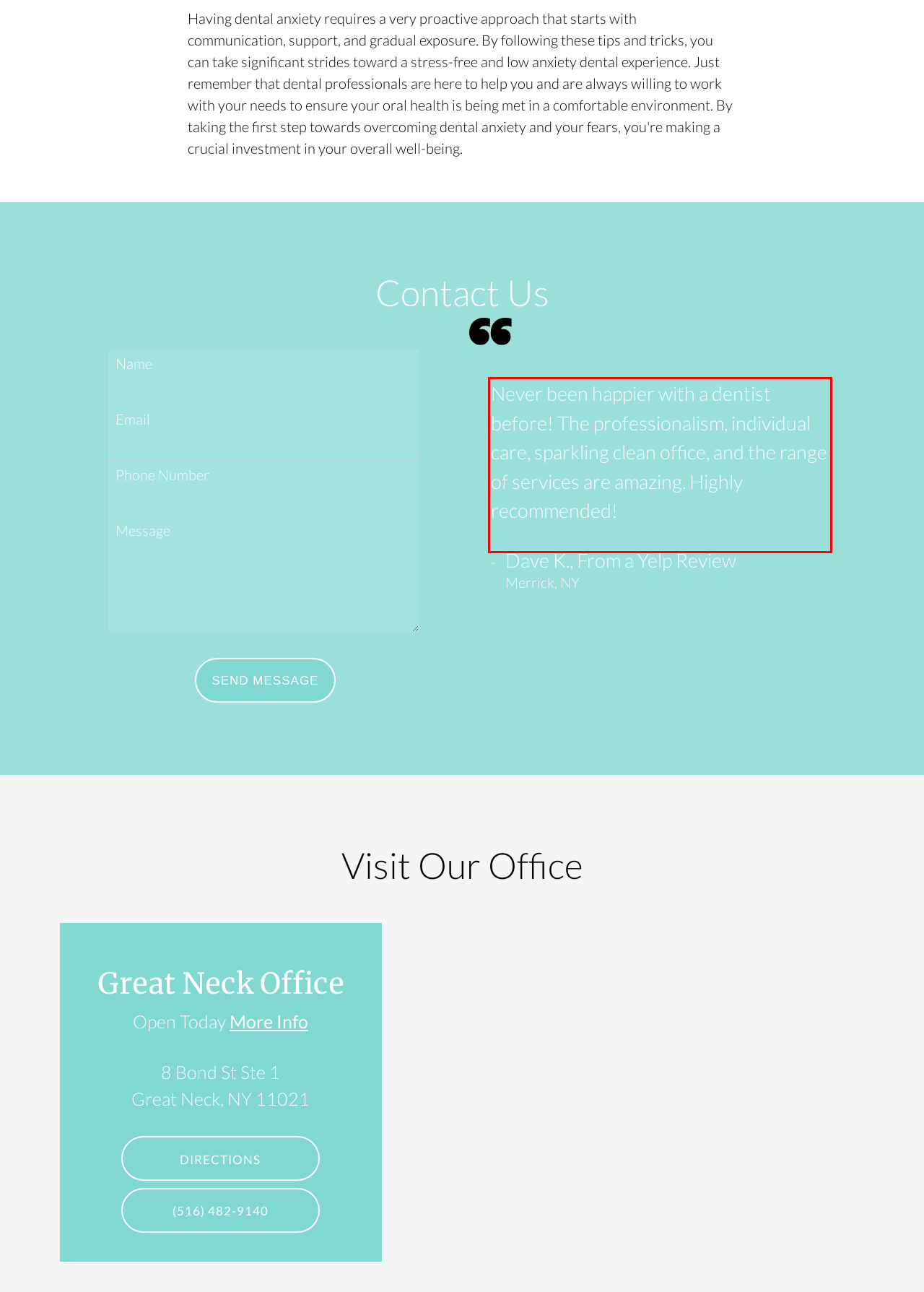Observe the screenshot of the webpage, locate the red bounding box, and extract the text content within it.

Never been happier with a dentist before! The professionalism, individual care, sparkling clean office, and the range of services are amazing. Highly recommended!